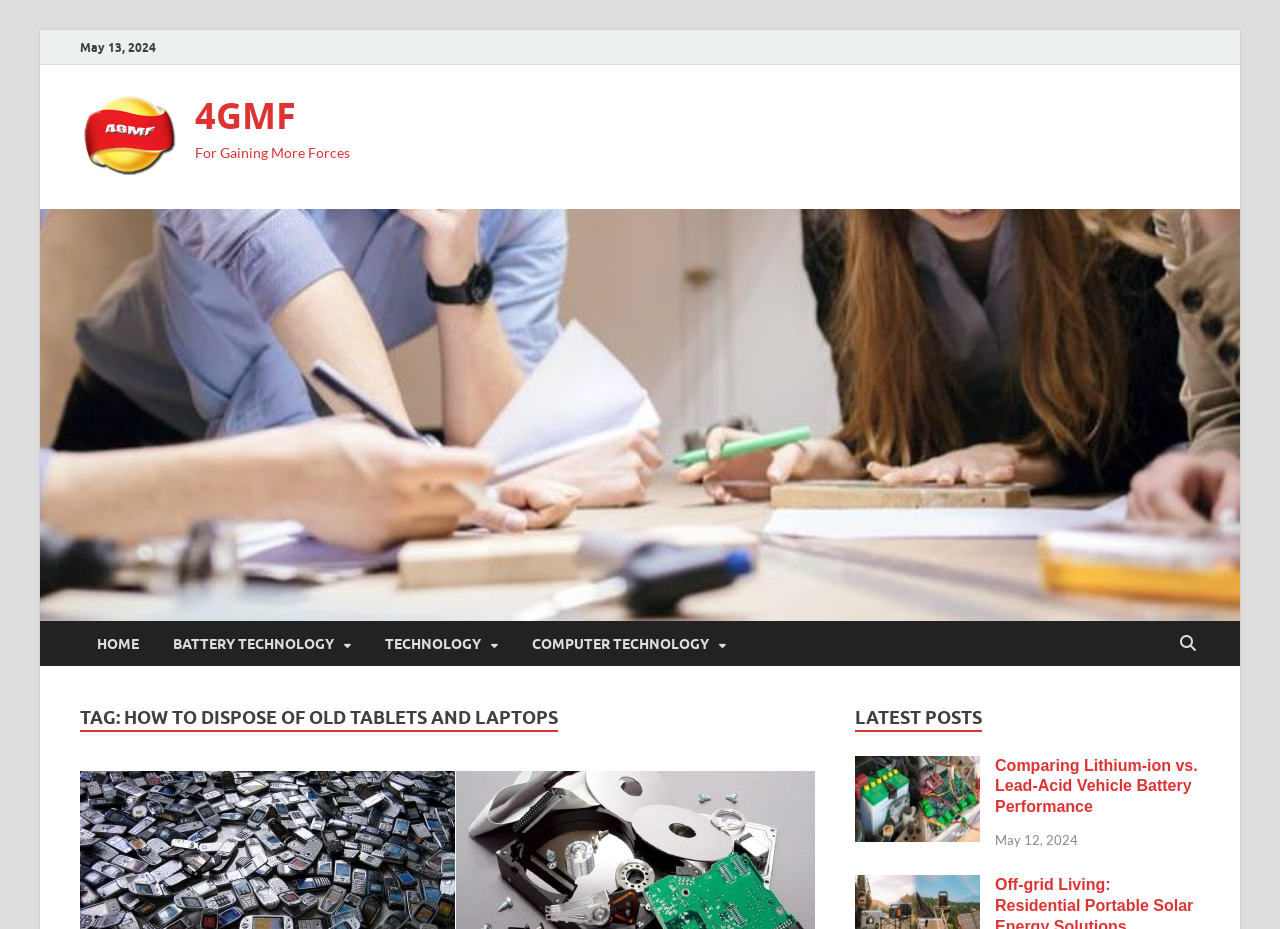Given the description COMPUTER TECHNOLOGY, predict the bounding box coordinates of the UI element. Ensure the coordinates are in the format (top-left x, top-left y, bottom-right x, bottom-right y) and all values are between 0 and 1.

[0.402, 0.669, 0.58, 0.717]